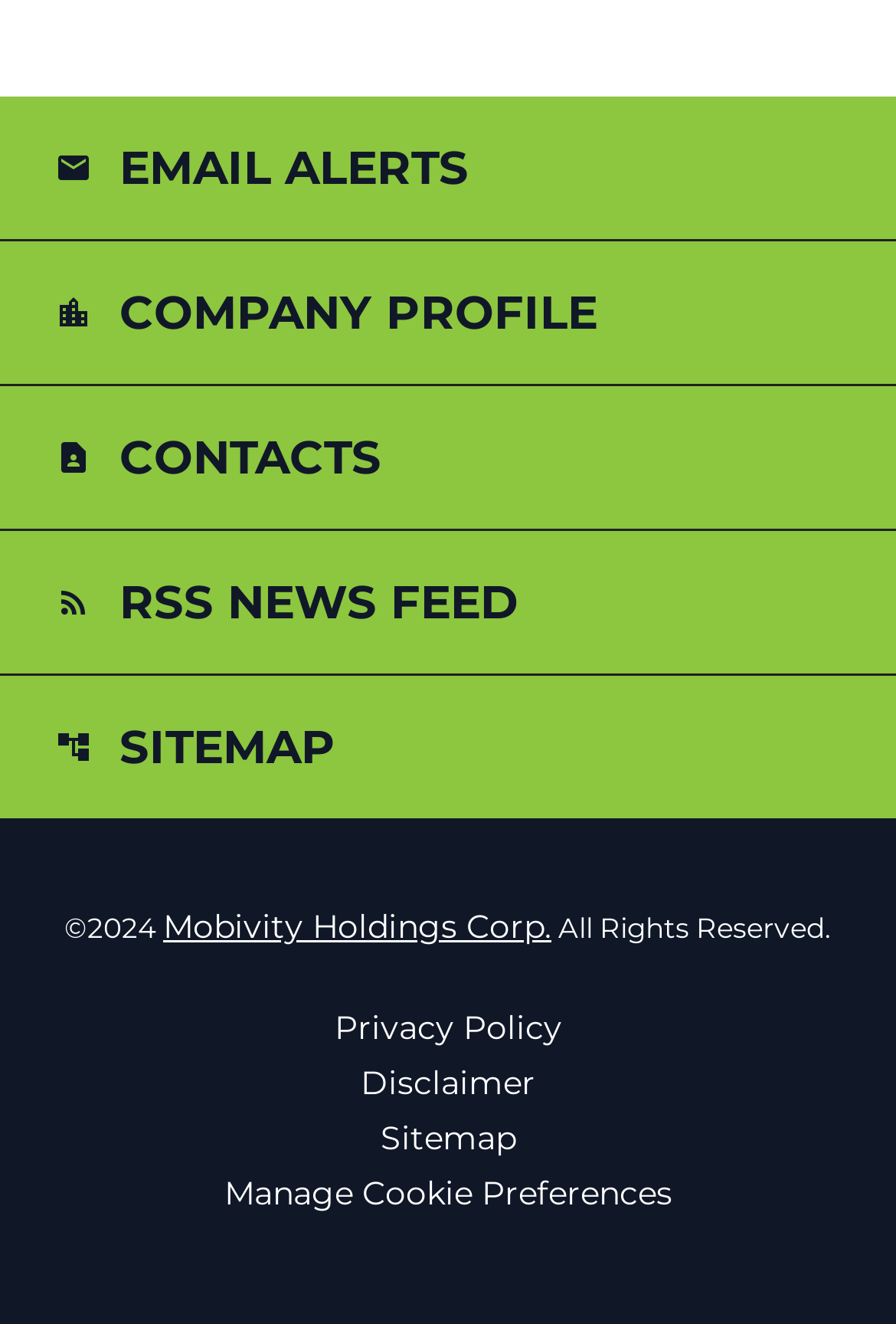Specify the bounding box coordinates of the area to click in order to follow the given instruction: "Check privacy policy."

[0.373, 0.764, 0.627, 0.788]